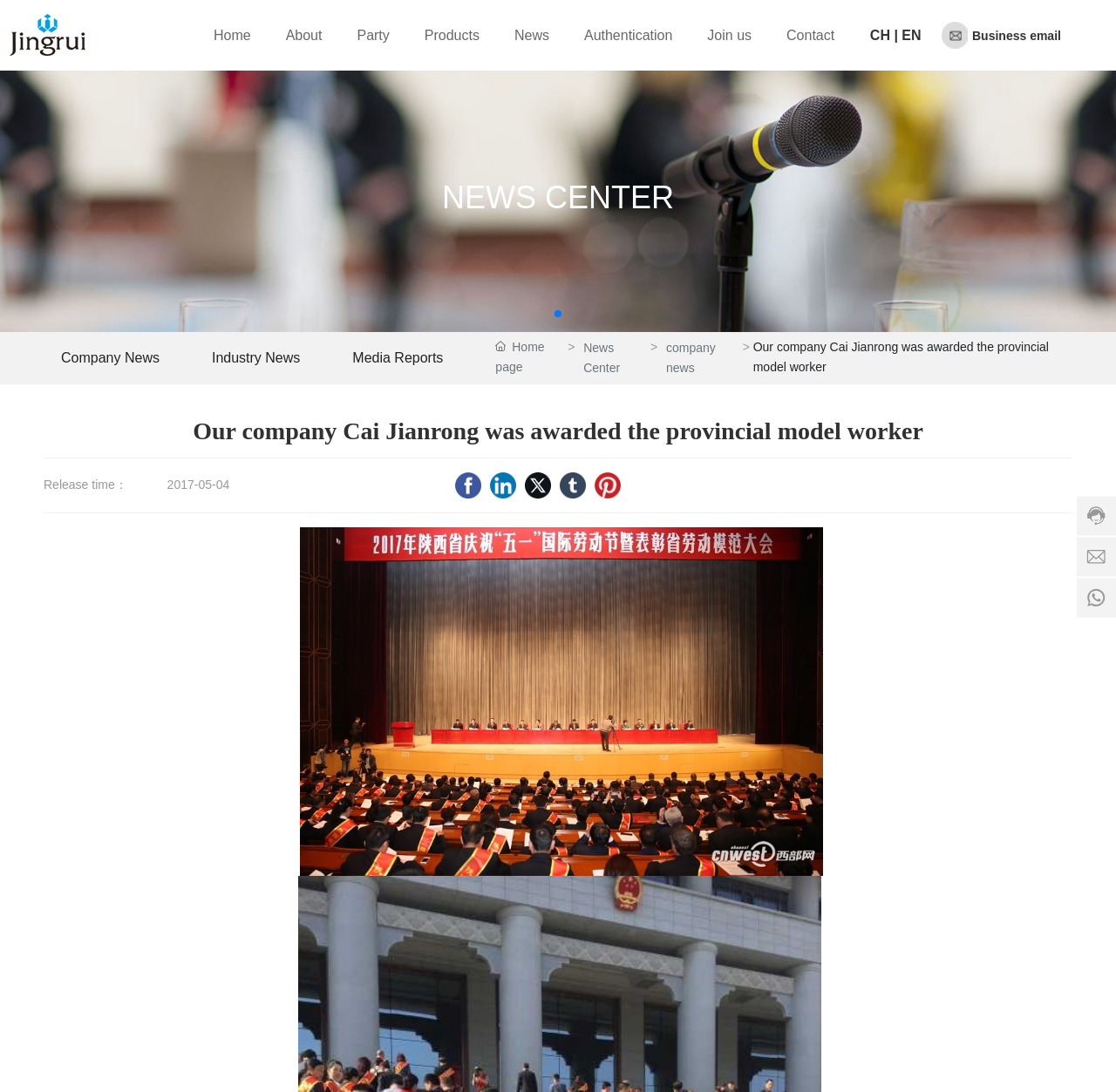Provide a brief response to the question below using one word or phrase:
What is the company name?

Crystal Clear New Energy Technology Co.,Ltd.